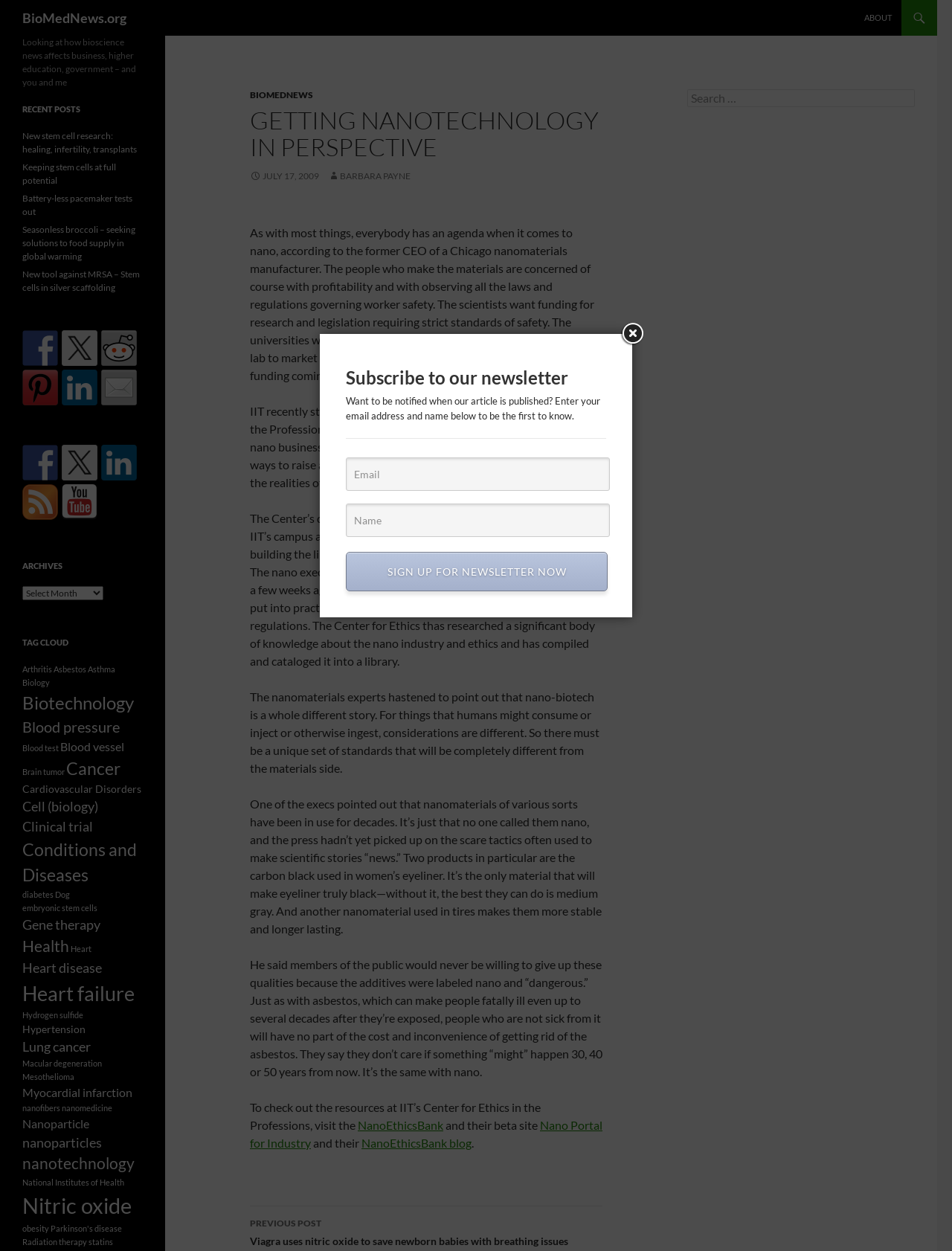What is the name of the website?
Relying on the image, give a concise answer in one word or a brief phrase.

BioMedNews.org